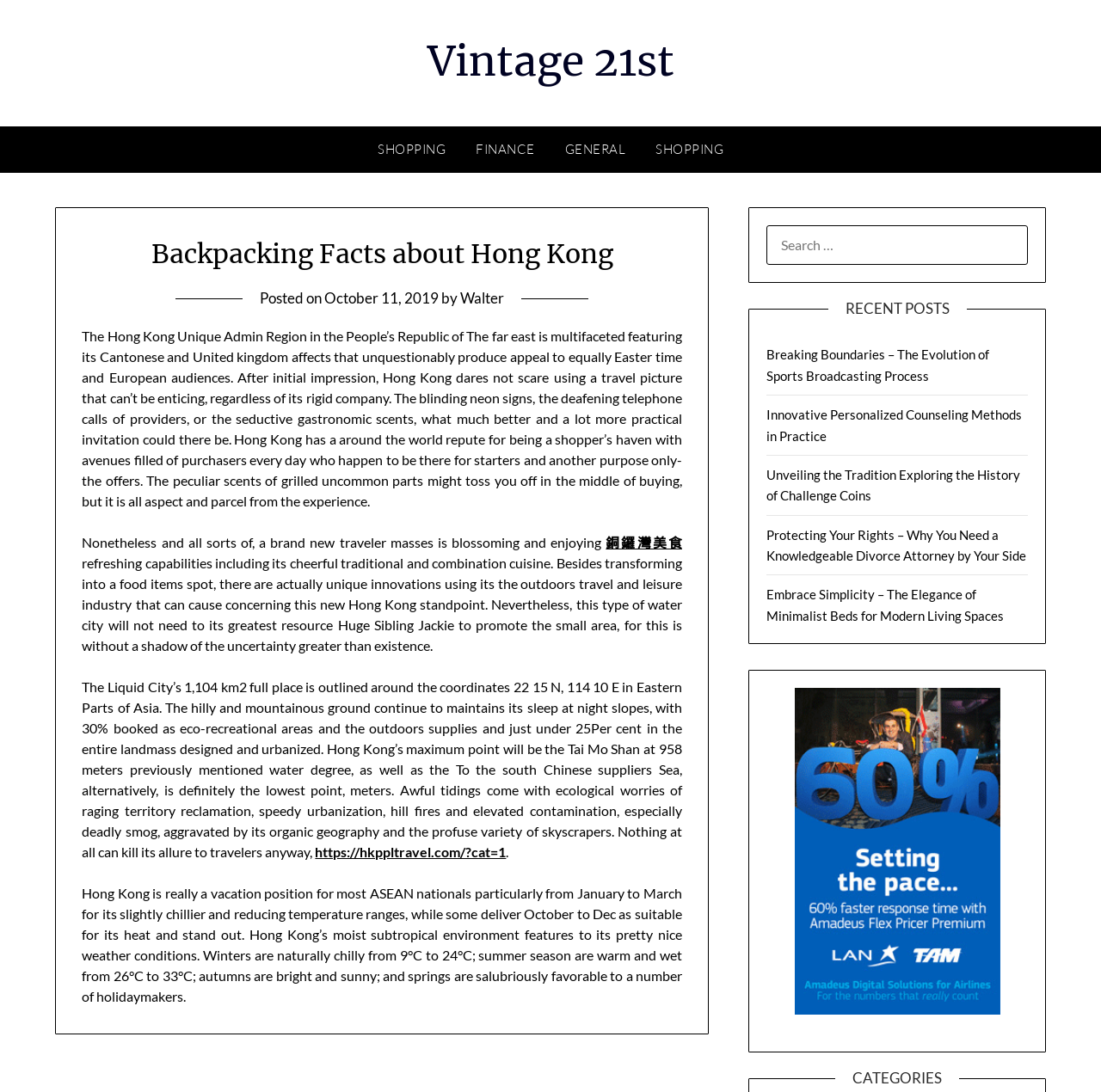What is the purpose of the search box?
Based on the visual, give a brief answer using one word or a short phrase.

To search for content